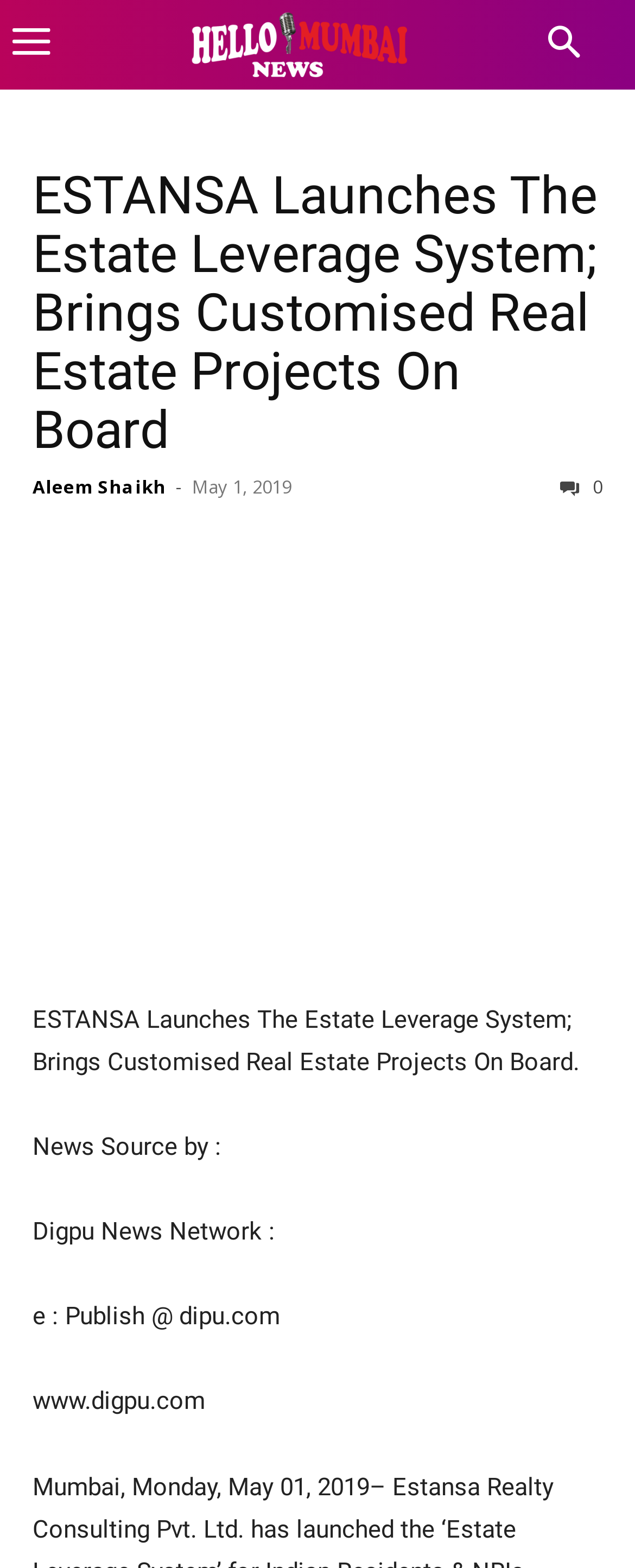Identify the bounding box coordinates of the section to be clicked to complete the task described by the following instruction: "Read the article title". The coordinates should be four float numbers between 0 and 1, formatted as [left, top, right, bottom].

[0.051, 0.106, 0.949, 0.293]